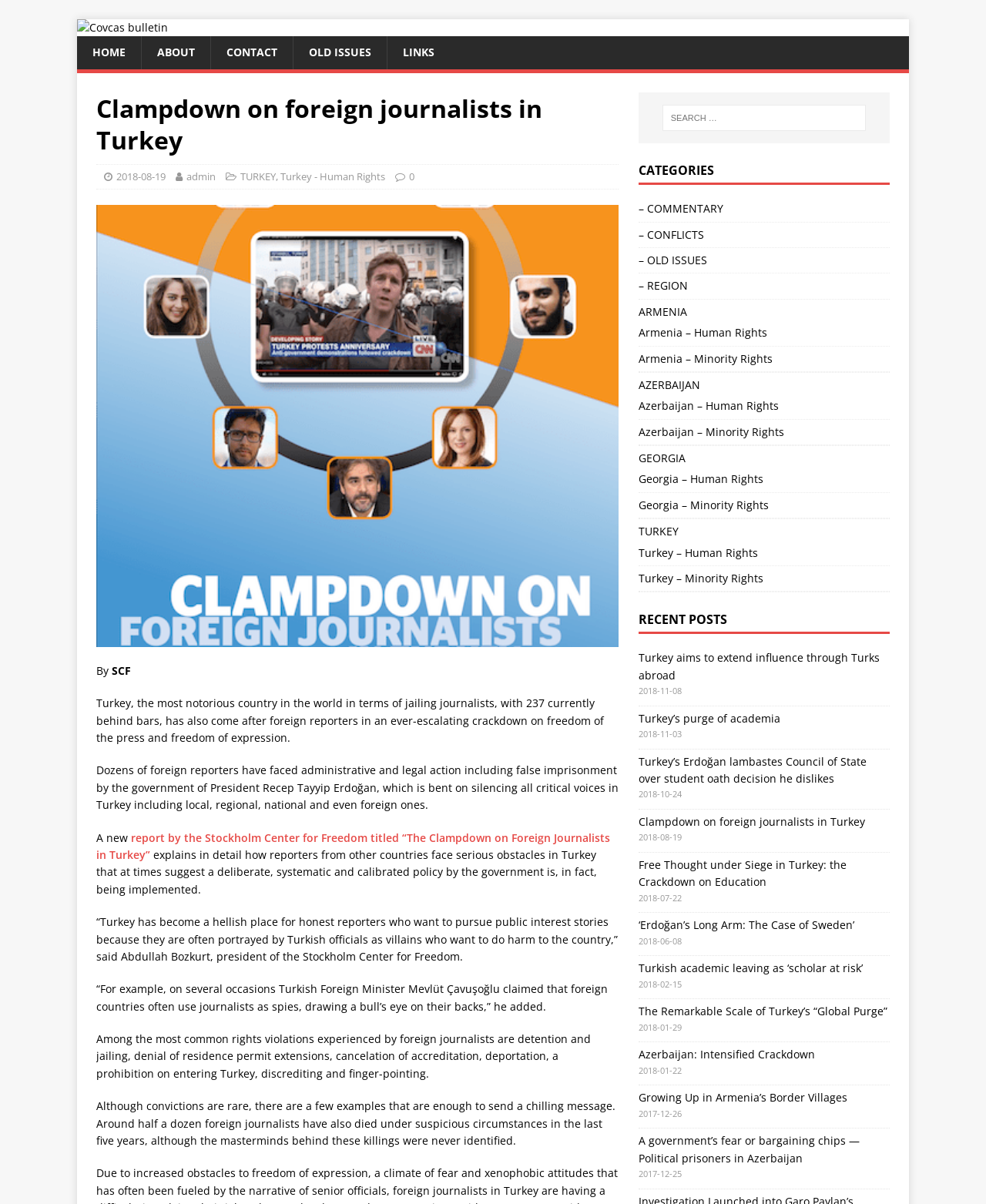Offer a detailed account of what is visible on the webpage.

This webpage is about the clampdown on foreign journalists in Turkey. At the top, there is a header section with links to "HOME", "ABOUT", "CONTACT", "OLD ISSUES", and "LINKS". Below this, there is a heading that reads "Clampdown on foreign journalists in Turkey" followed by a date "2018-08-19" and the author's name "admin". 

To the right of the heading, there is a figure with an image. Below the heading, there is a paragraph of text that describes the clampdown on foreign journalists in Turkey, stating that the country has become notorious for jailing journalists, with 237 currently behind bars. The text also mentions that foreign reporters have faced administrative and legal action, including false imprisonment.

Following this, there is a report titled "The Clampdown on Foreign Journalists in Turkey" that explains in detail how reporters from other countries face serious obstacles in Turkey. The report quotes Abdullah Bozkurt, president of the Stockholm Center for Freedom, who describes Turkey as a "hellish place" for honest reporters.

The webpage also lists various rights violations experienced by foreign journalists, including detention and jailing, denial of residence permit extensions, and deportation. Additionally, it mentions that around half a dozen foreign journalists have died under suspicious circumstances in the last five years.

On the right side of the webpage, there is a search bar and a section titled "CATEGORIES" with links to different categories such as "COMMENTARY", "CONFLICTS", "OLD ISSUES", and "REGION". Below this, there are links to specific countries, including Armenia, Azerbaijan, Georgia, and Turkey, with sub-links to human rights and minority rights issues in each country.

Further down, there is a section titled "RECENT POSTS" with links to various articles, including "Turkey aims to extend influence through Turks abroad", "Turkey’s purge of academia", and "Clampdown on foreign journalists in Turkey". Each article has a date listed below it.